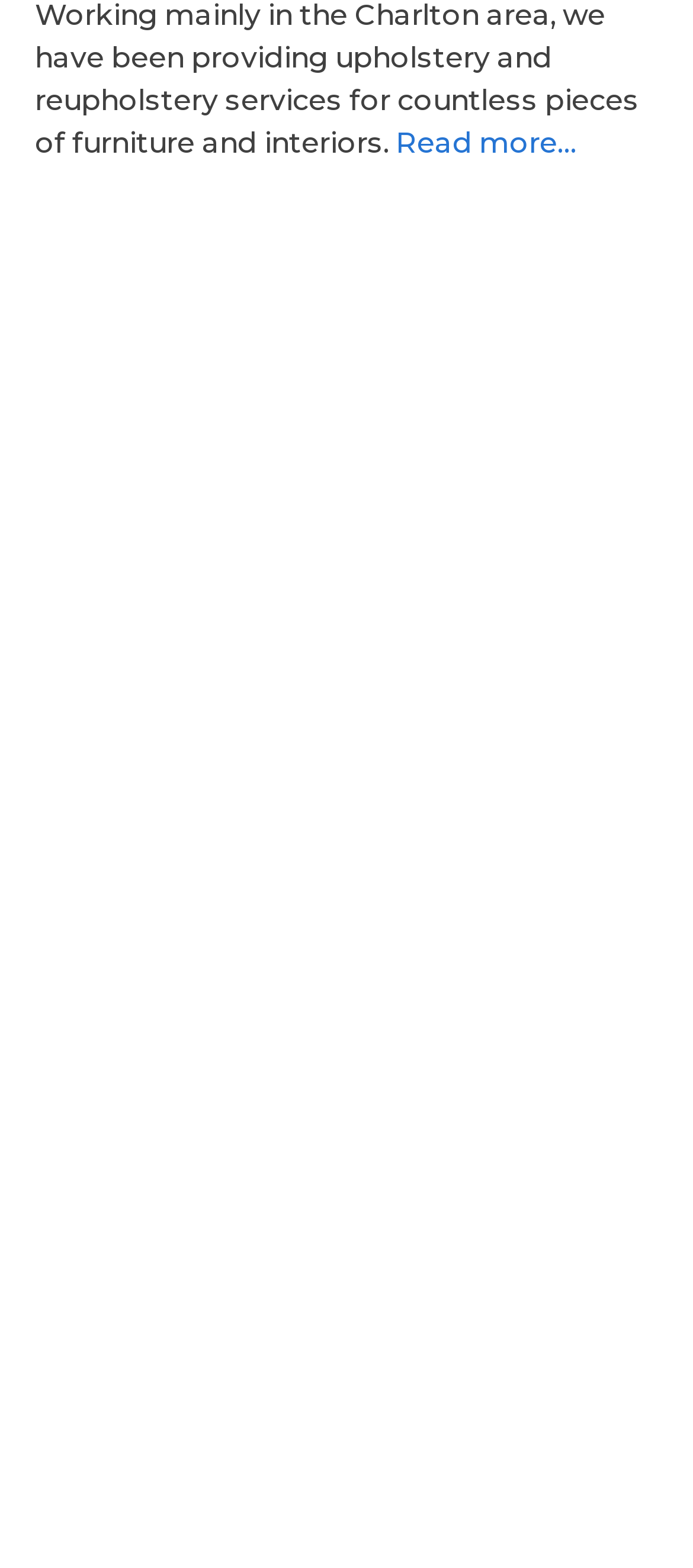Identify the bounding box coordinates for the UI element described by the following text: "name="et_pb_contact_name_0" placeholder="Name"". Provide the coordinates as four float numbers between 0 and 1, in the format [left, top, right, bottom].

[0.128, 0.416, 0.873, 0.473]